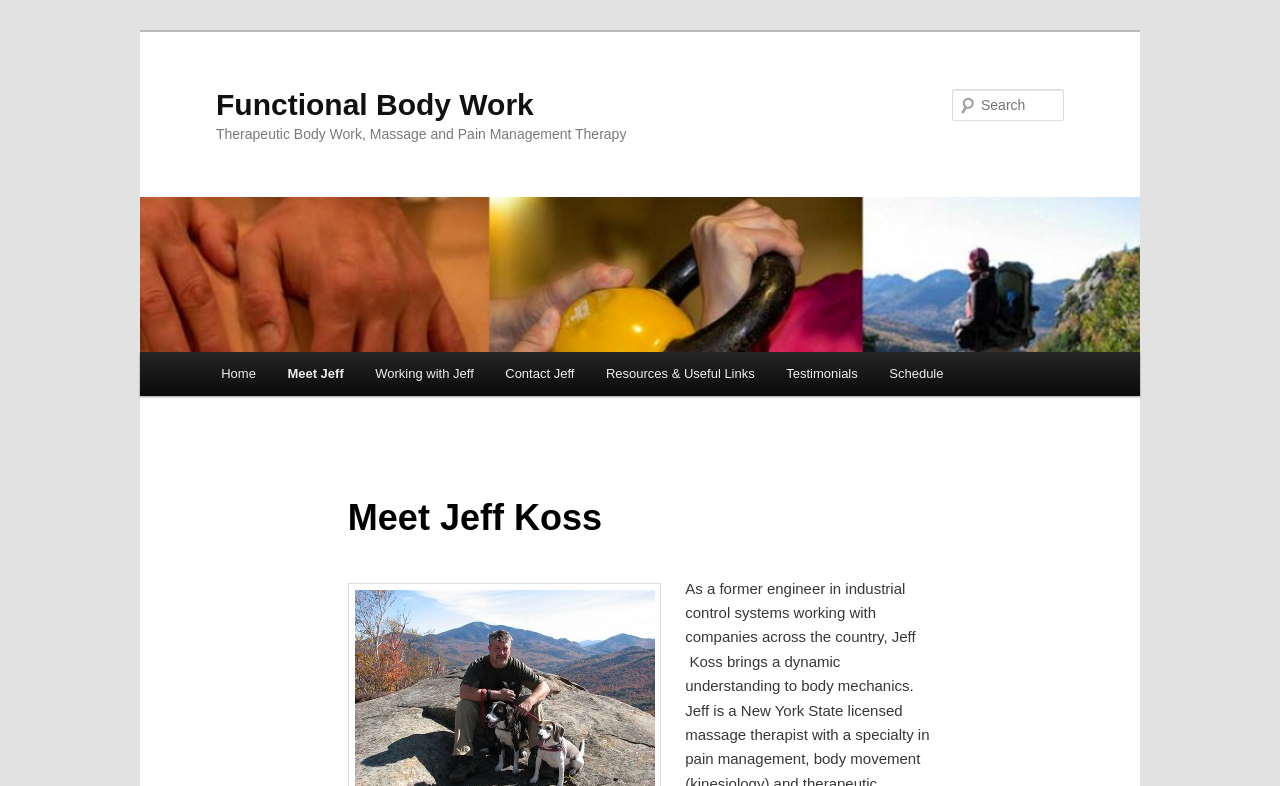Could you specify the bounding box coordinates for the clickable section to complete the following instruction: "search for something"?

[0.744, 0.113, 0.831, 0.154]